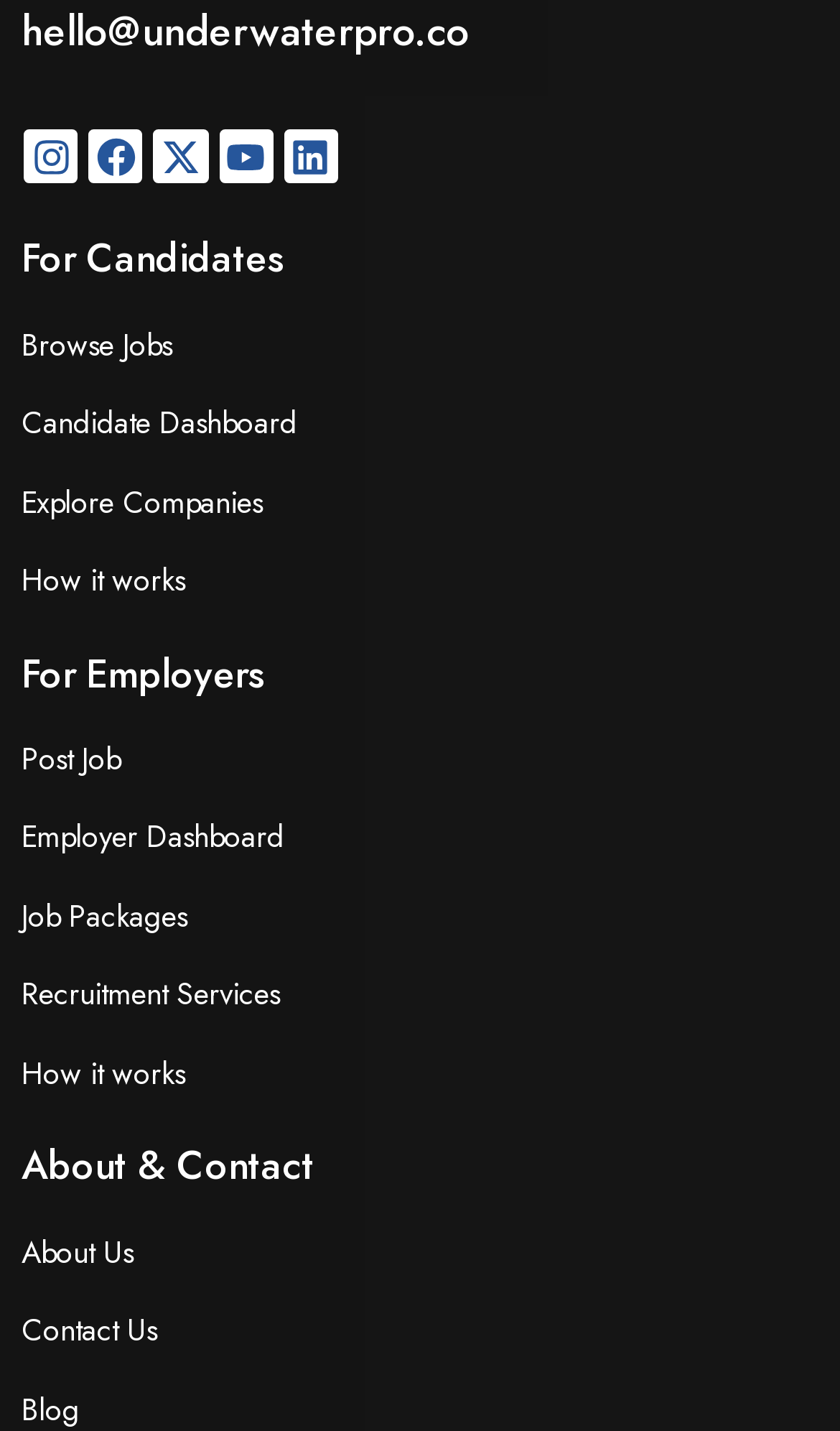Specify the bounding box coordinates for the region that must be clicked to perform the given instruction: "Explore Companies".

[0.026, 0.332, 0.313, 0.369]